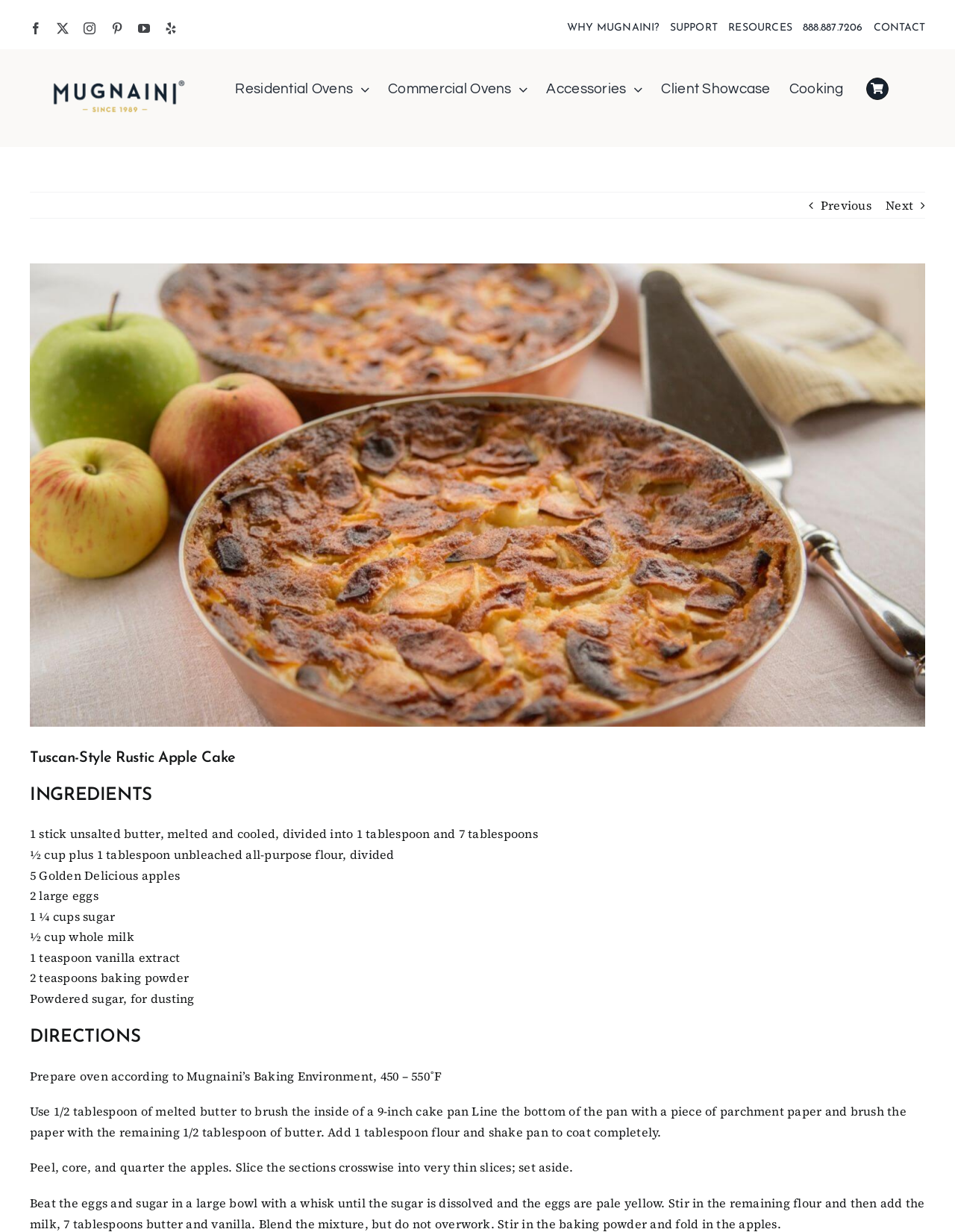Please answer the following question using a single word or phrase: 
What is the purpose of the parchment paper?

To line the cake pan